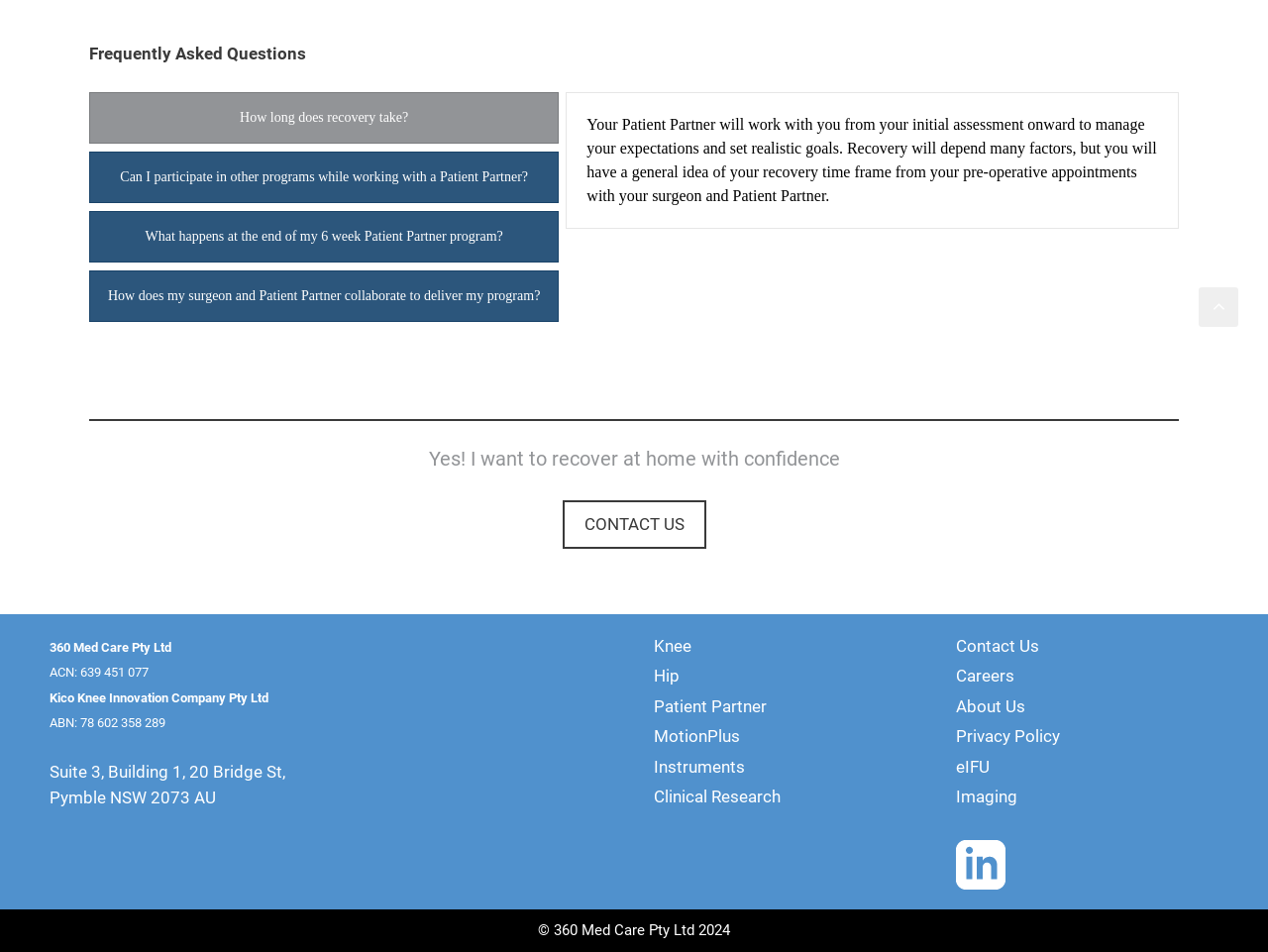Determine the bounding box coordinates of the element that should be clicked to execute the following command: "Click on the 'Contact Us' link at the bottom".

[0.754, 0.668, 0.82, 0.688]